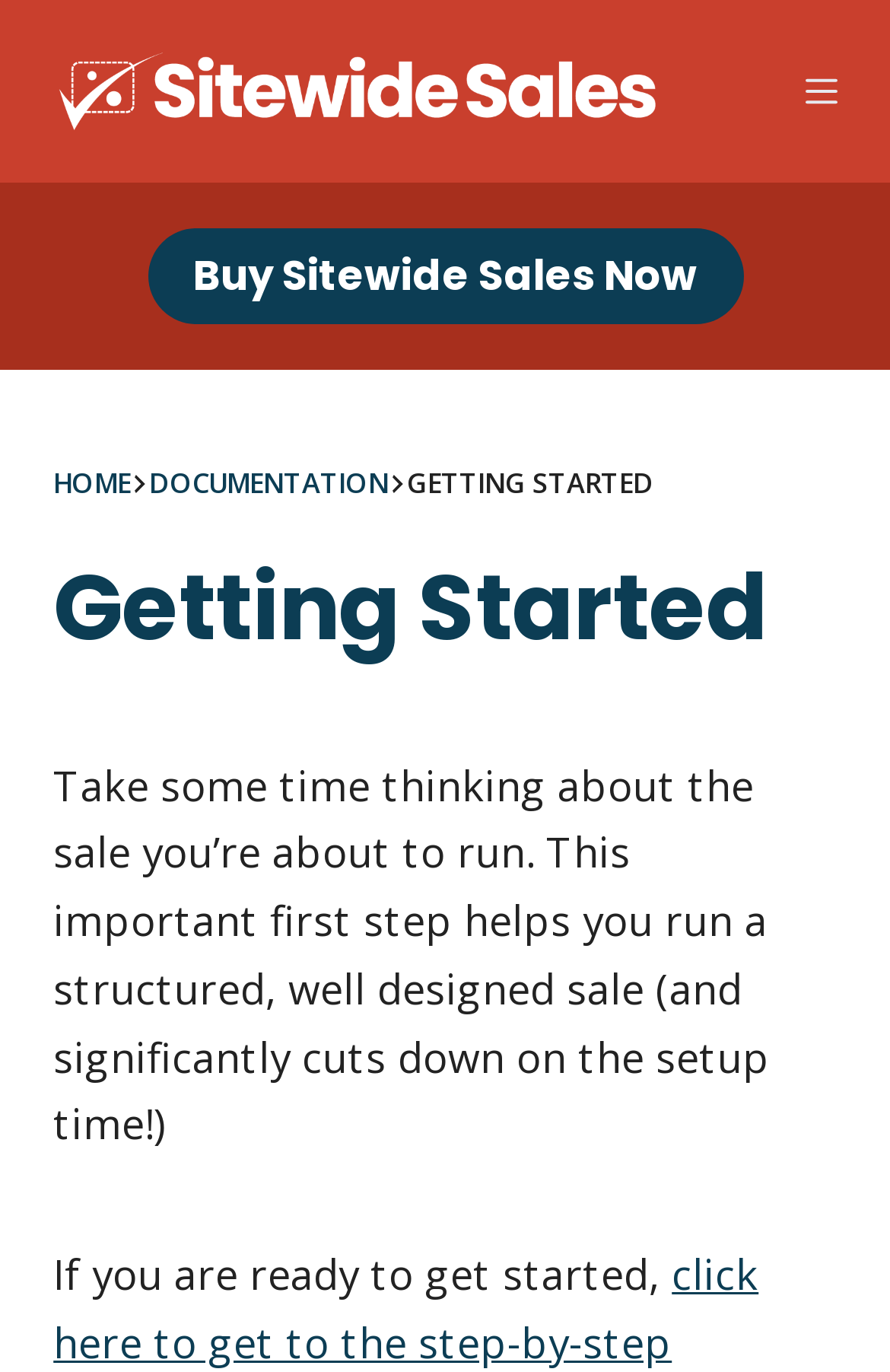Given the description of the UI element: "Home", predict the bounding box coordinates in the form of [left, top, right, bottom], with each value being a float between 0 and 1.

[0.06, 0.338, 0.147, 0.366]